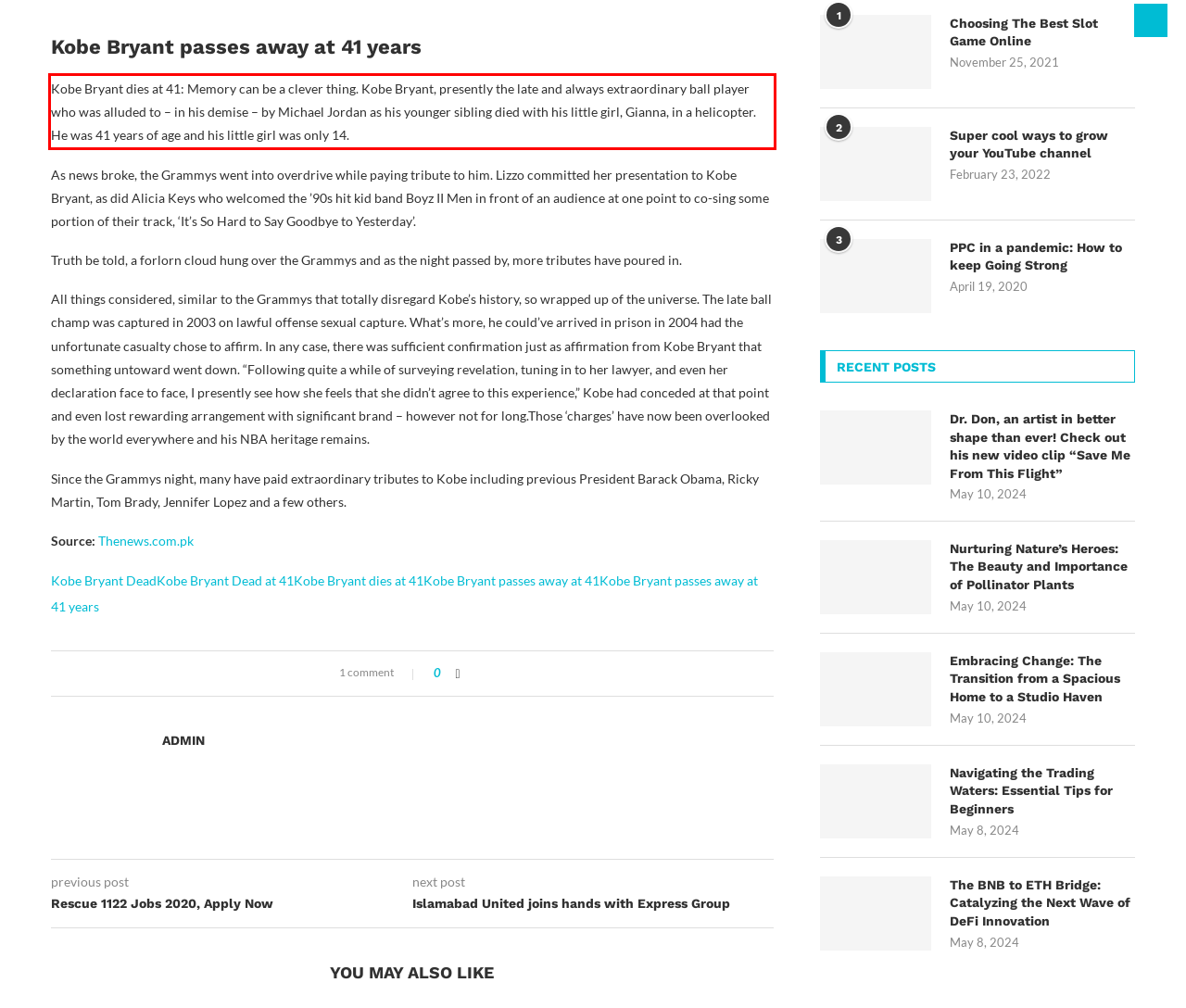Analyze the screenshot of the webpage that features a red bounding box and recognize the text content enclosed within this red bounding box.

Kobe Bryant dies at 41: Memory can be a clever thing. Kobe Bryant, presently the late and always extraordinary ball player who was alluded to – in his demise – by Michael Jordan as his younger sibling died with his little girl, Gianna, in a helicopter. He was 41 years of age and his little girl was only 14.